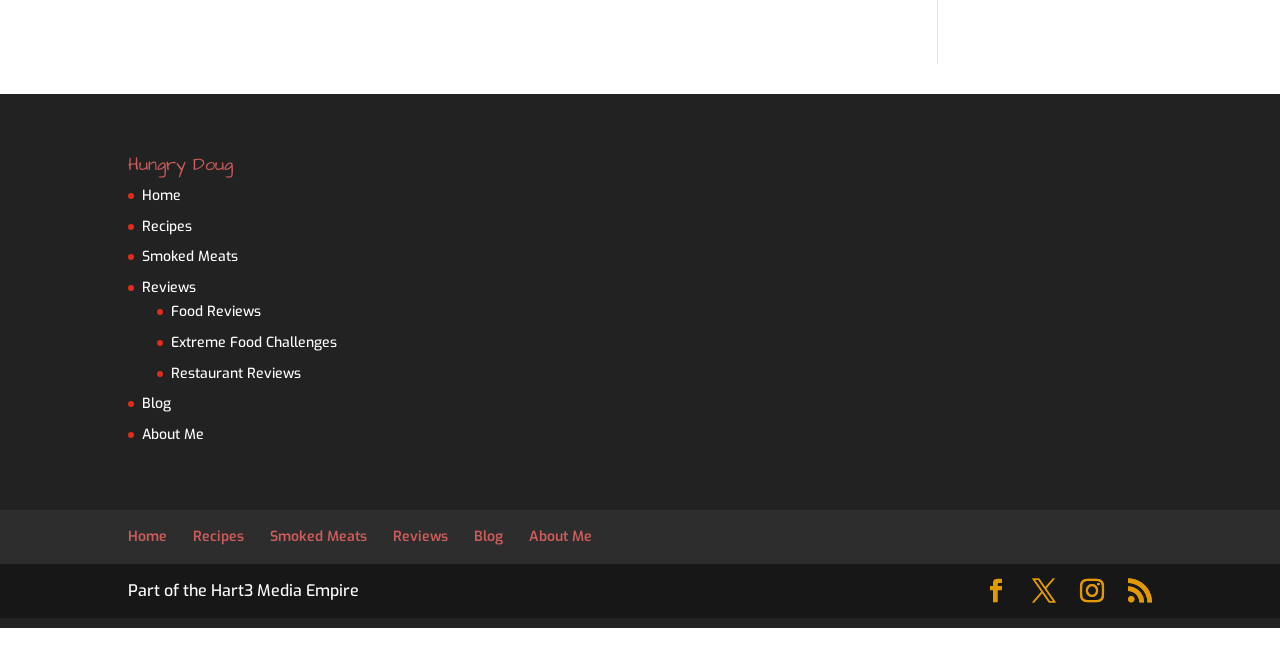Please determine the bounding box coordinates for the element with the description: "Reviews".

[0.307, 0.796, 0.35, 0.825]